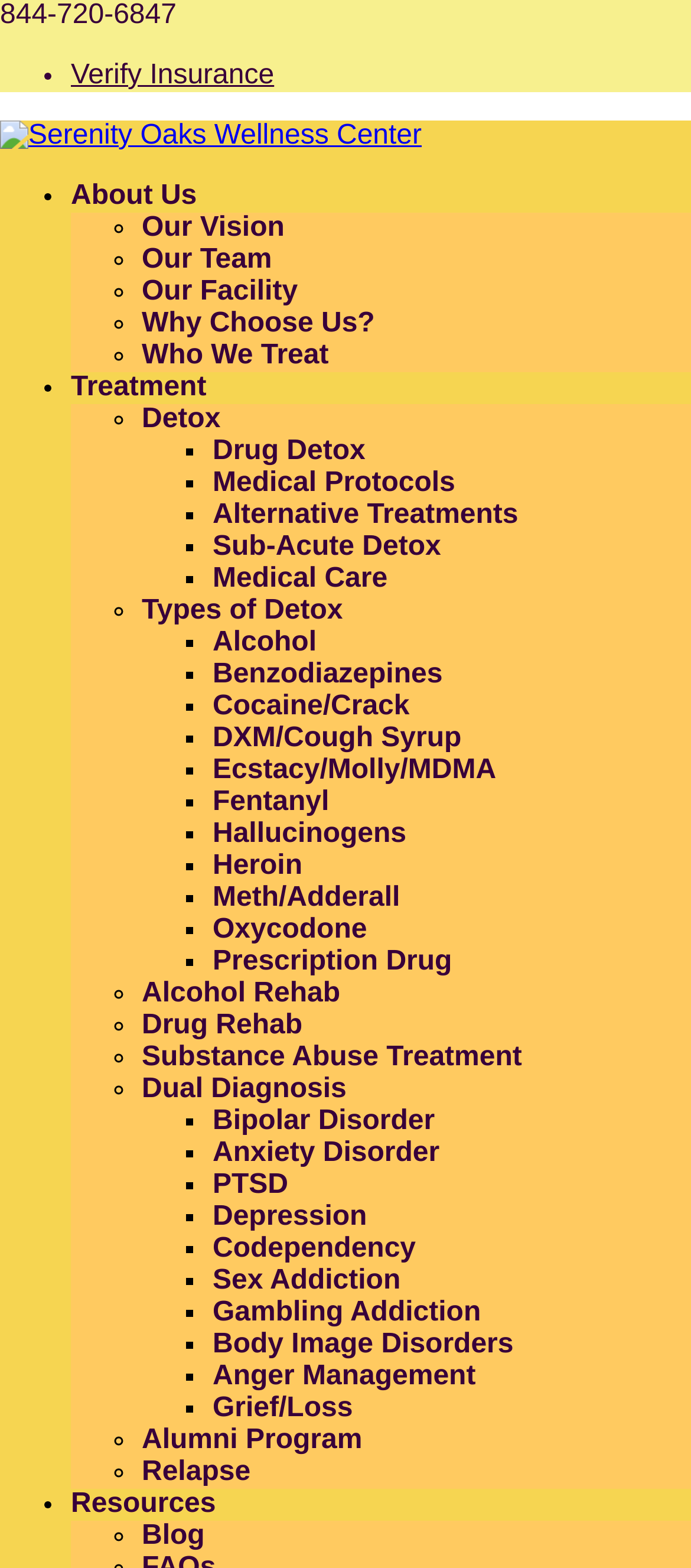Can you specify the bounding box coordinates of the area that needs to be clicked to fulfill the following instruction: "Read about the treatment options"?

[0.103, 0.237, 0.299, 0.257]